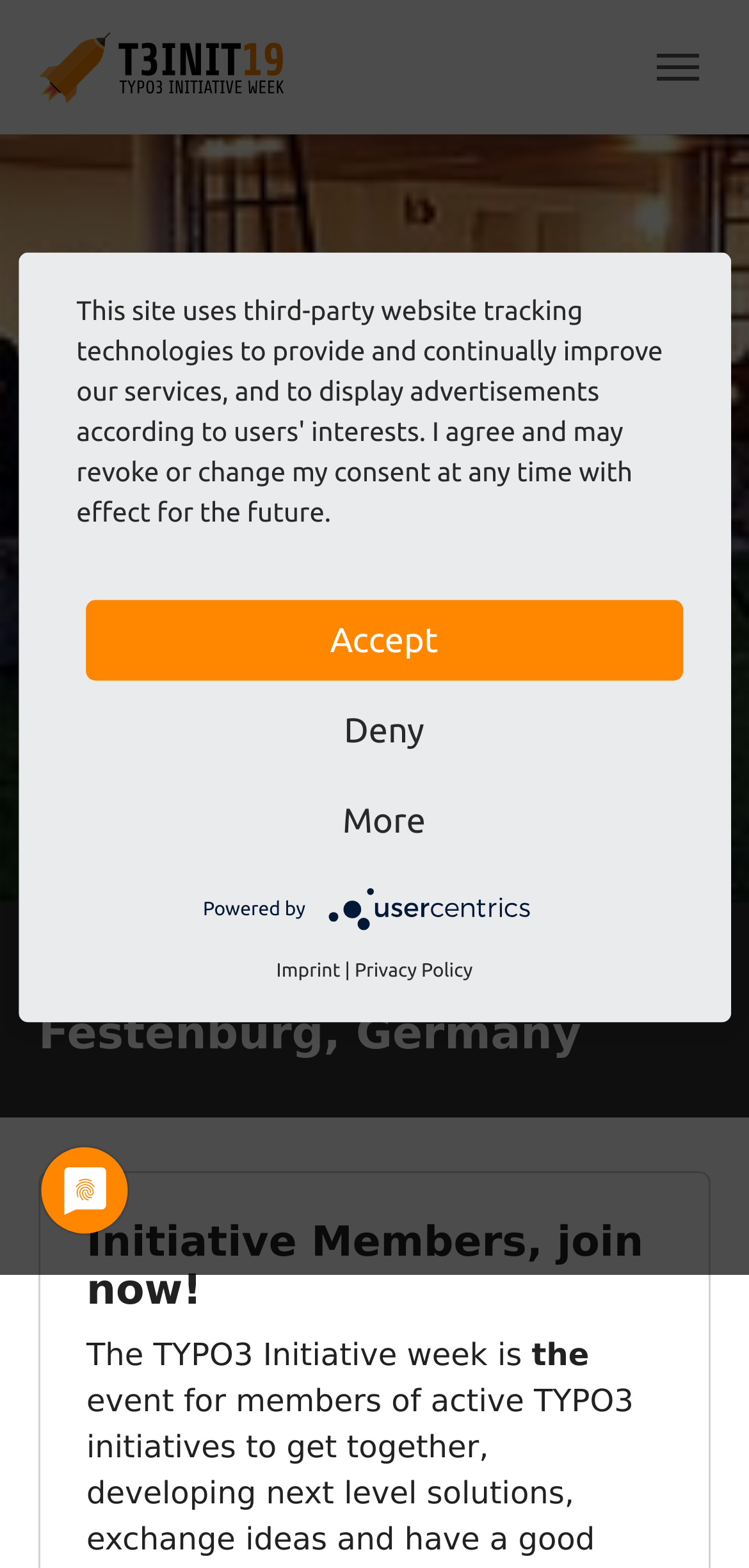Reply to the question with a single word or phrase:
What is the theme of the webpage?

TYPO3 Initiative Week